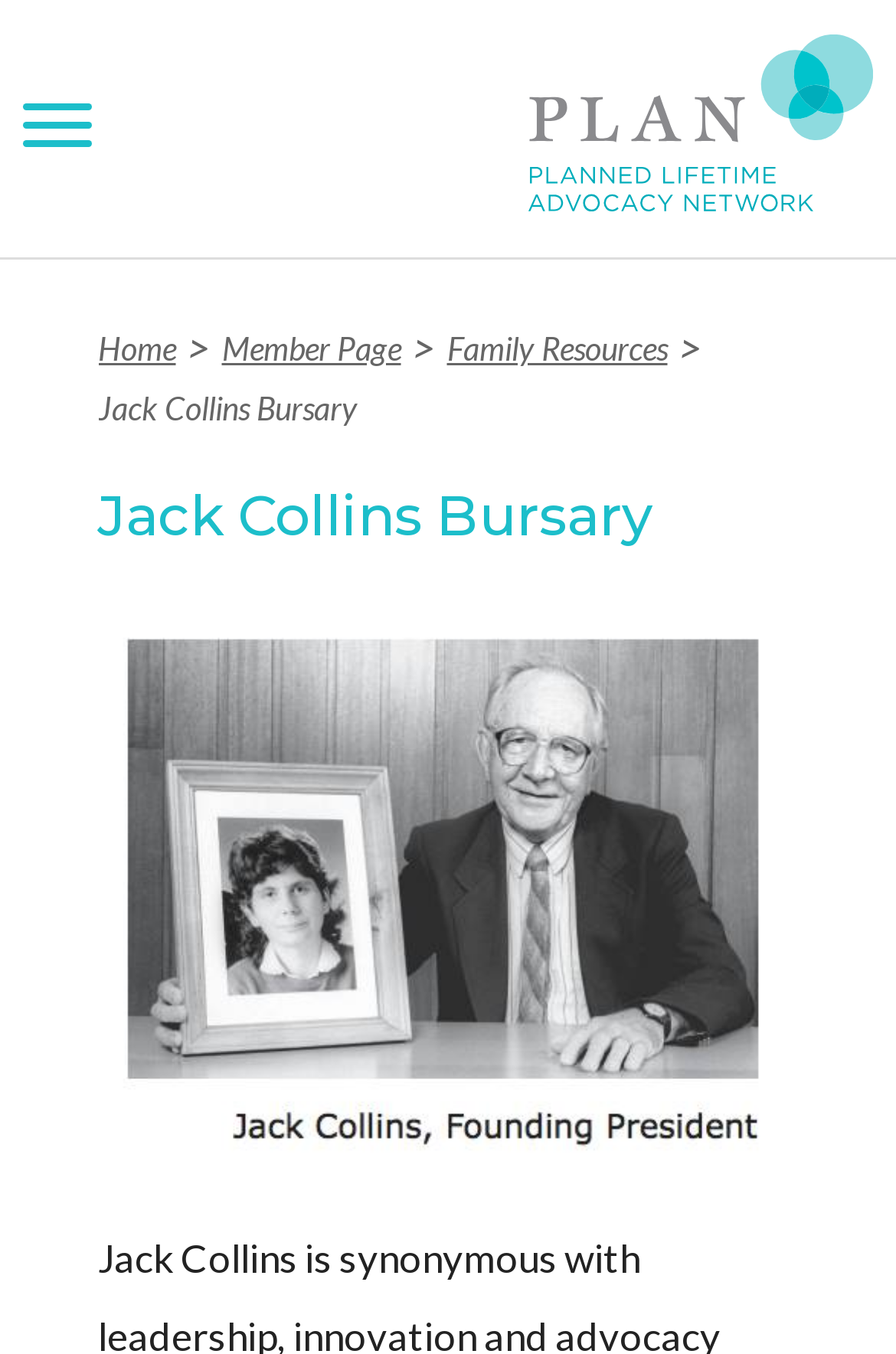Identify the bounding box for the UI element that is described as follows: "Planning and Advocacy".

[0.0, 0.331, 0.641, 0.46]